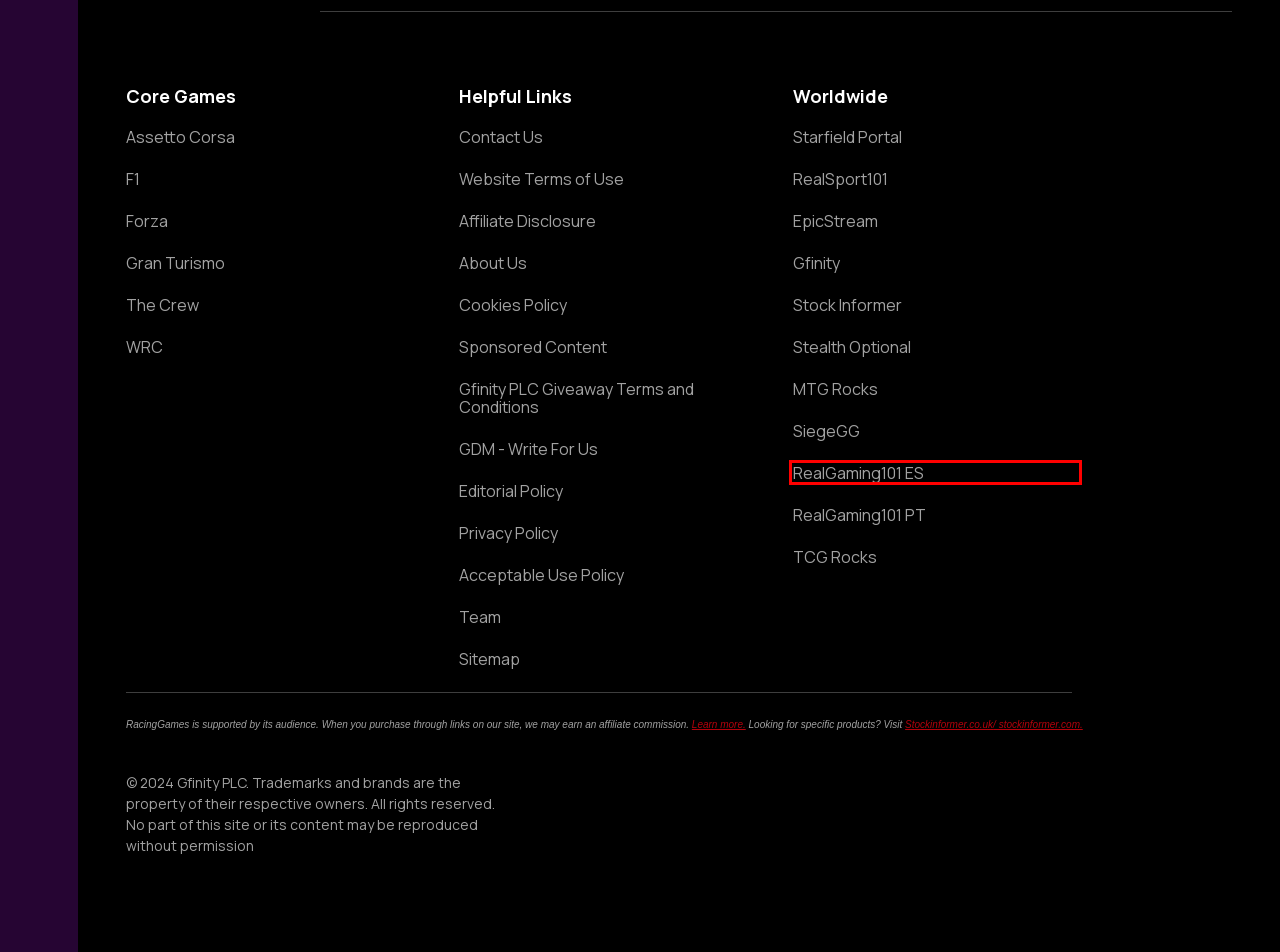You have a screenshot of a webpage with a red bounding box around a UI element. Determine which webpage description best matches the new webpage that results from clicking the element in the bounding box. Here are the candidates:
A. RealGaming.pt - Notícias sobre jogos, revisões, análises guias and mais!
B. MTG Rocks - Magic The Gathering Decks, Spoilers, Strategy & More!
C. RealSport101 | Breaking Gaming News, Leaks, Guides, Reviews and more!
D. Gfinity Esports | The latest gaming news, features, and tournaments
E. Stock Informer - Tracking stock of hard-to-find products
F. Stealth Optional | Video games, tech, apps, hardware and buying guides
G. RealGaming101.es - ¡Las últimas noticias, filtraciones, reviews y más!
H. Starfield Portal - News, Guides, Database

G